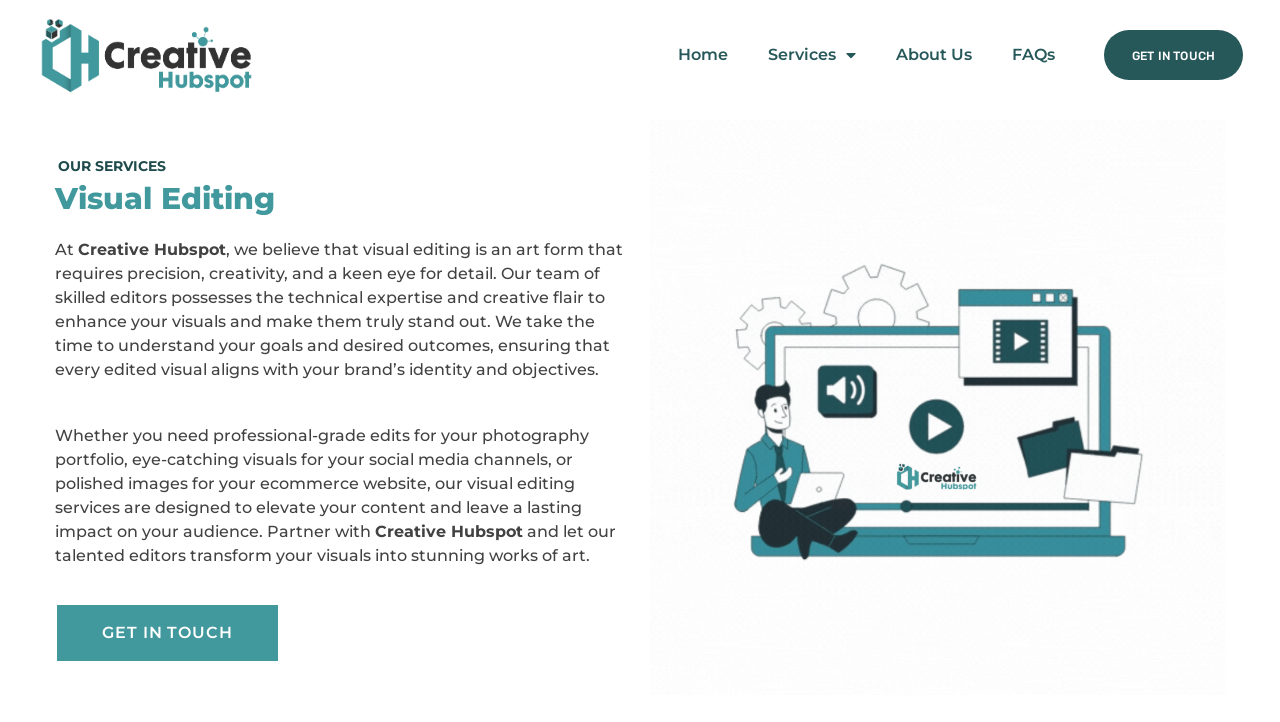Give a one-word or one-phrase response to the question:
What type of content can be edited by the visual editing service?

Photography portfolio, social media visuals, ecommerce website images